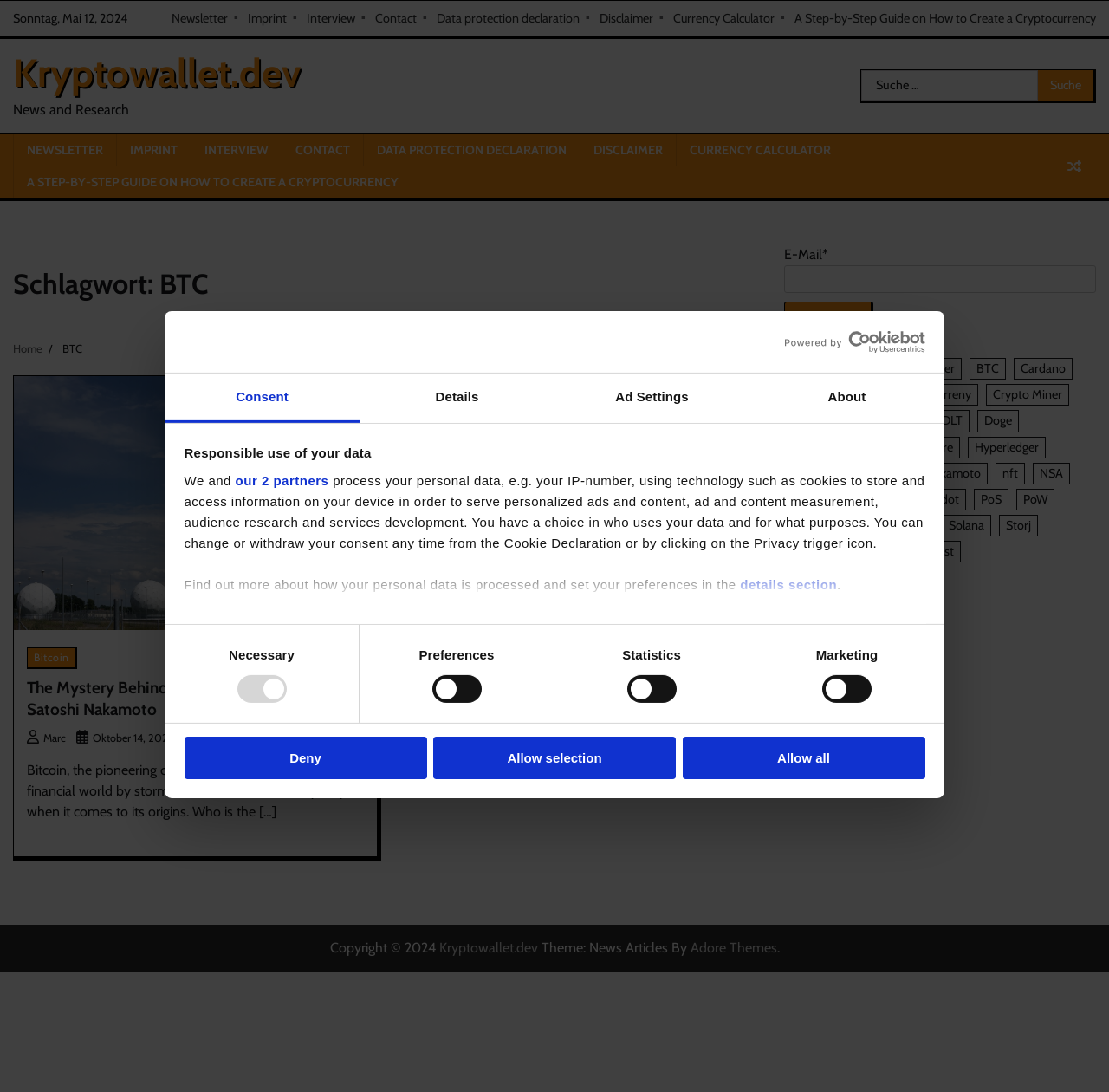Determine the bounding box coordinates for the clickable element to execute this instruction: "Click on the 'Deny' button". Provide the coordinates as four float numbers between 0 and 1, i.e., [left, top, right, bottom].

[0.166, 0.674, 0.385, 0.713]